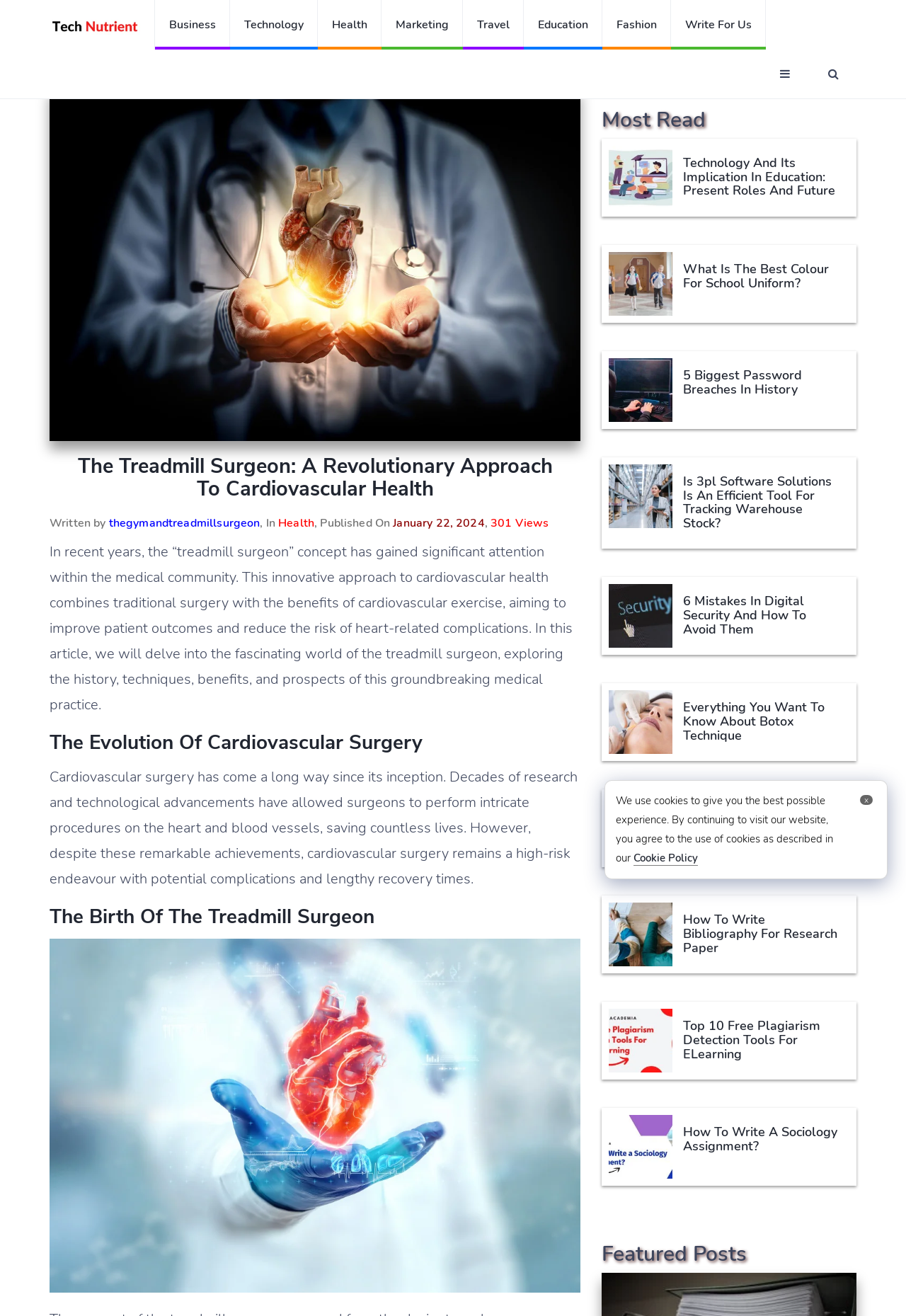Please identify the primary heading of the webpage and give its text content.

The Treadmill Surgeon: A Revolutionary Approach To Cardiovascular Health